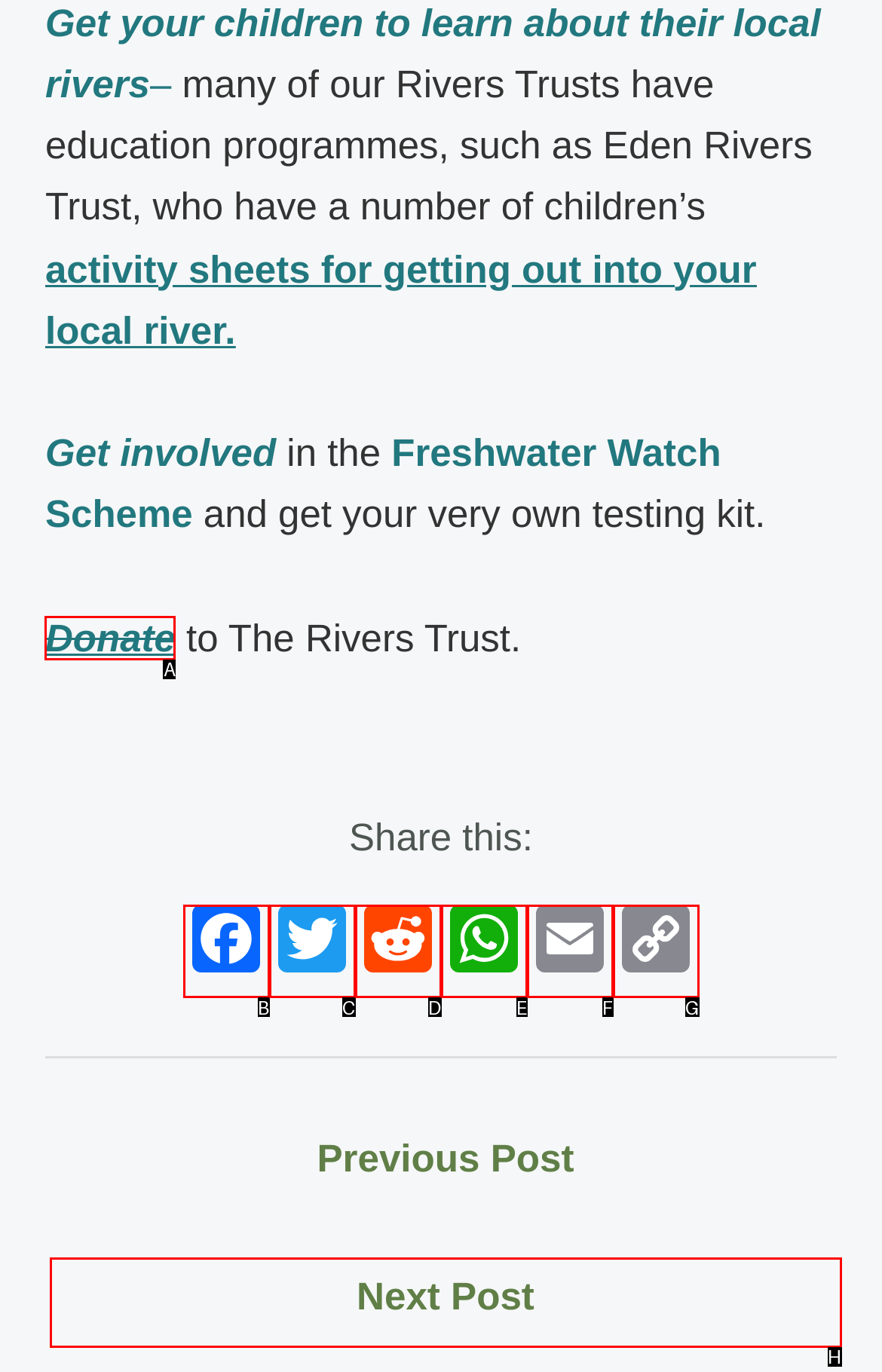Select the appropriate HTML element to click on to finish the task: Donate to The Rivers Trust.
Answer with the letter corresponding to the selected option.

A